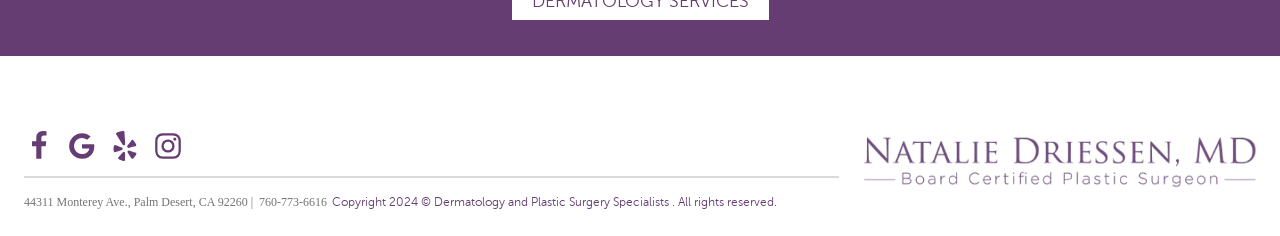Look at the image and answer the question in detail:
What year is the copyright for?

I found the copyright information at the bottom of the webpage, which states 'Copyright 2024 © Dermatology and Plastic Surgery Specialists. All rights reserved.'.